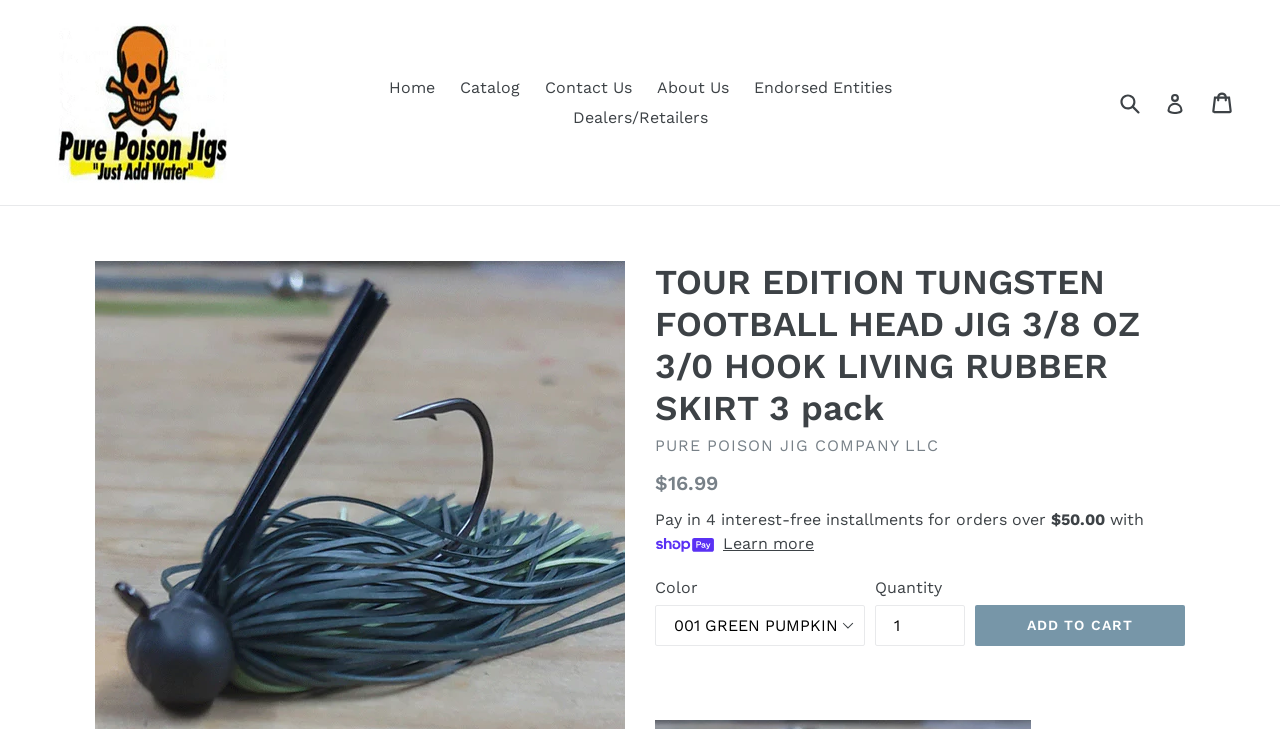Extract the bounding box coordinates for the UI element described by the text: "parent_node: Submit aria-label="Search" name="q" placeholder="Search"". The coordinates should be in the form of [left, top, right, bottom] with values between 0 and 1.

[0.871, 0.112, 0.914, 0.169]